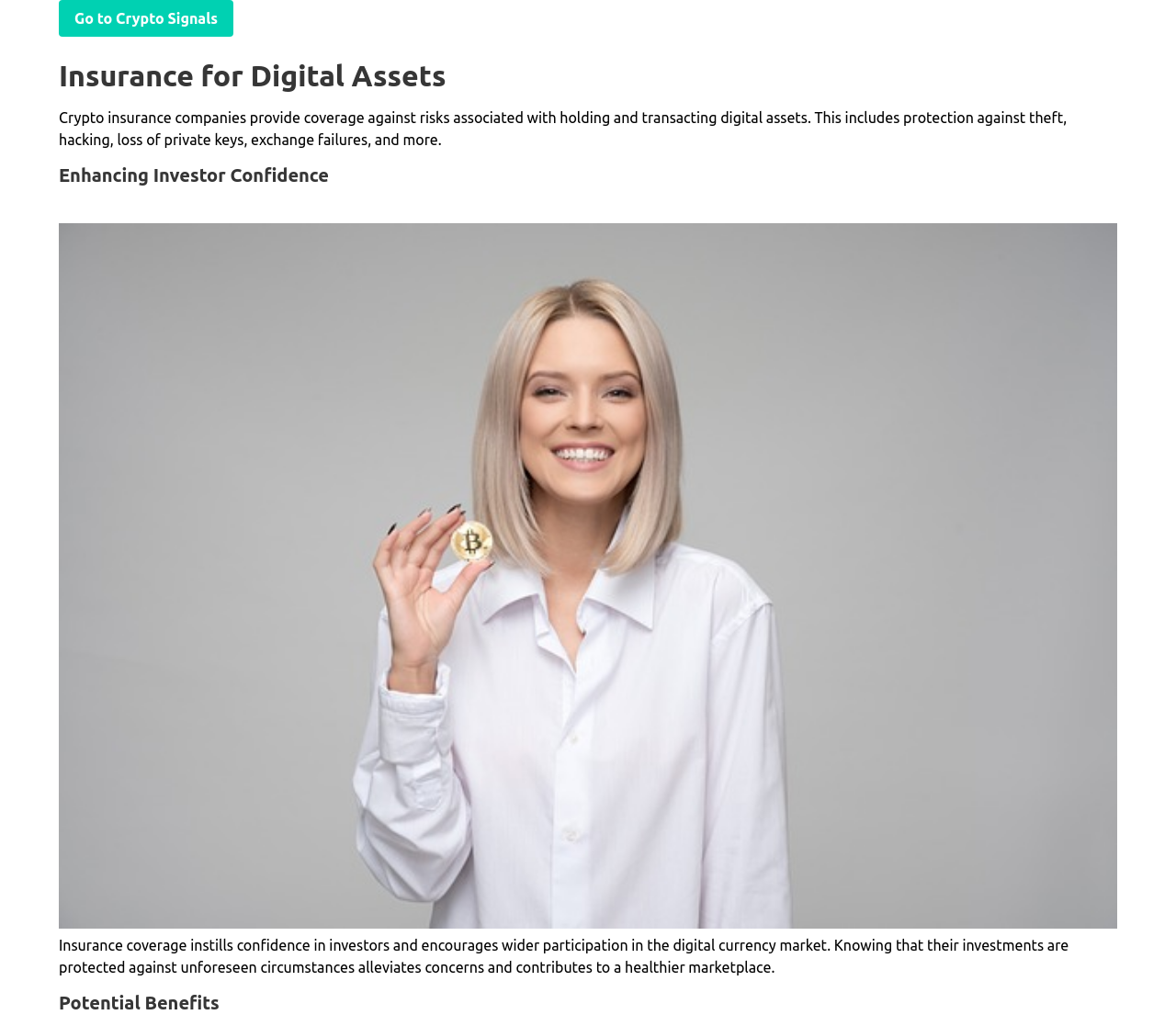With reference to the screenshot, provide a detailed response to the question below:
What is the benefit of insurance coverage in digital assets?

Based on the static text 'Crypto insurance companies provide coverage against risks associated with holding and transacting digital assets.', it is clear that the benefit of insurance coverage in digital assets is to provide protection against various risks.